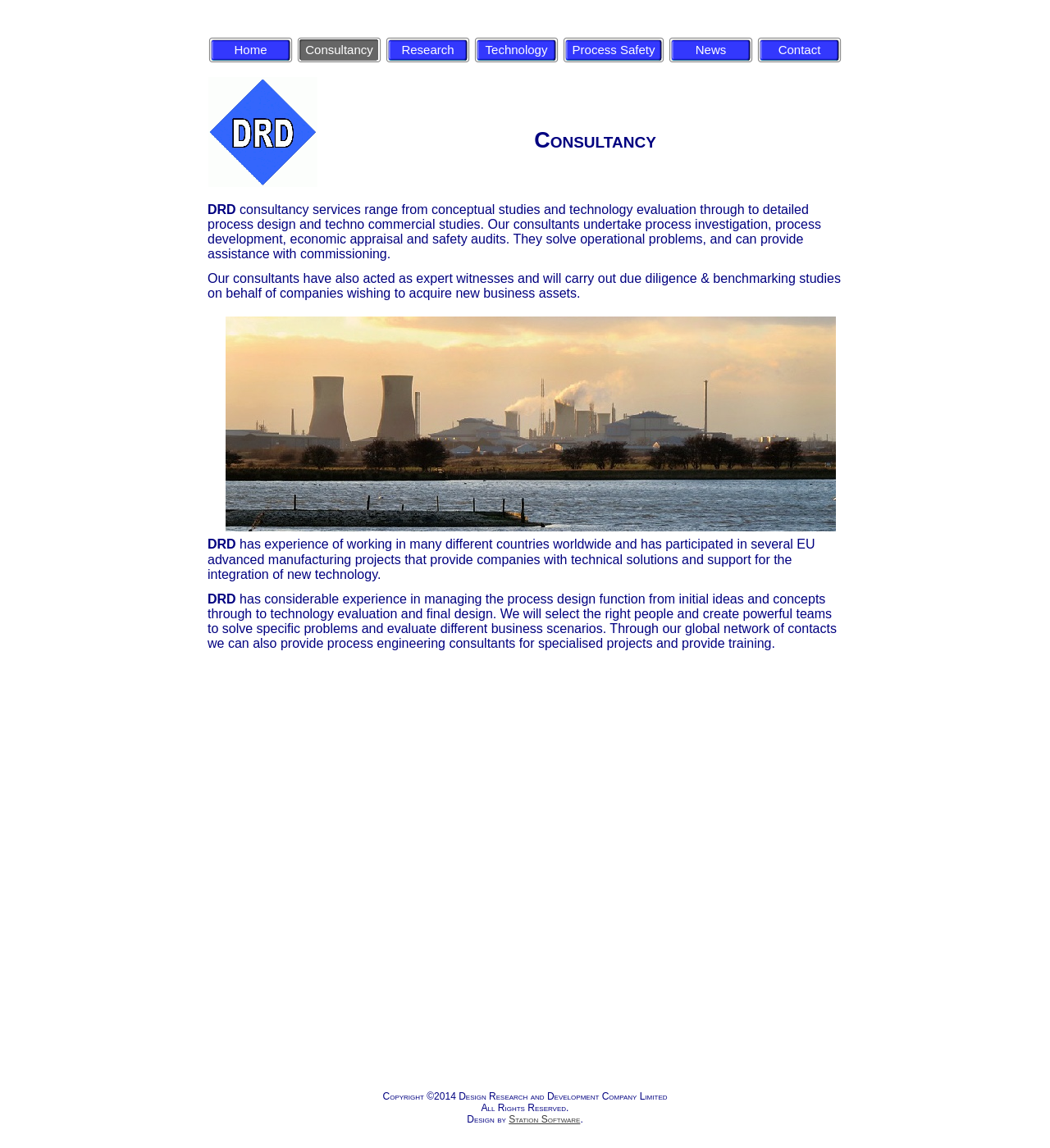Identify the bounding box coordinates of the HTML element based on this description: "Station Software".

[0.485, 0.97, 0.553, 0.98]